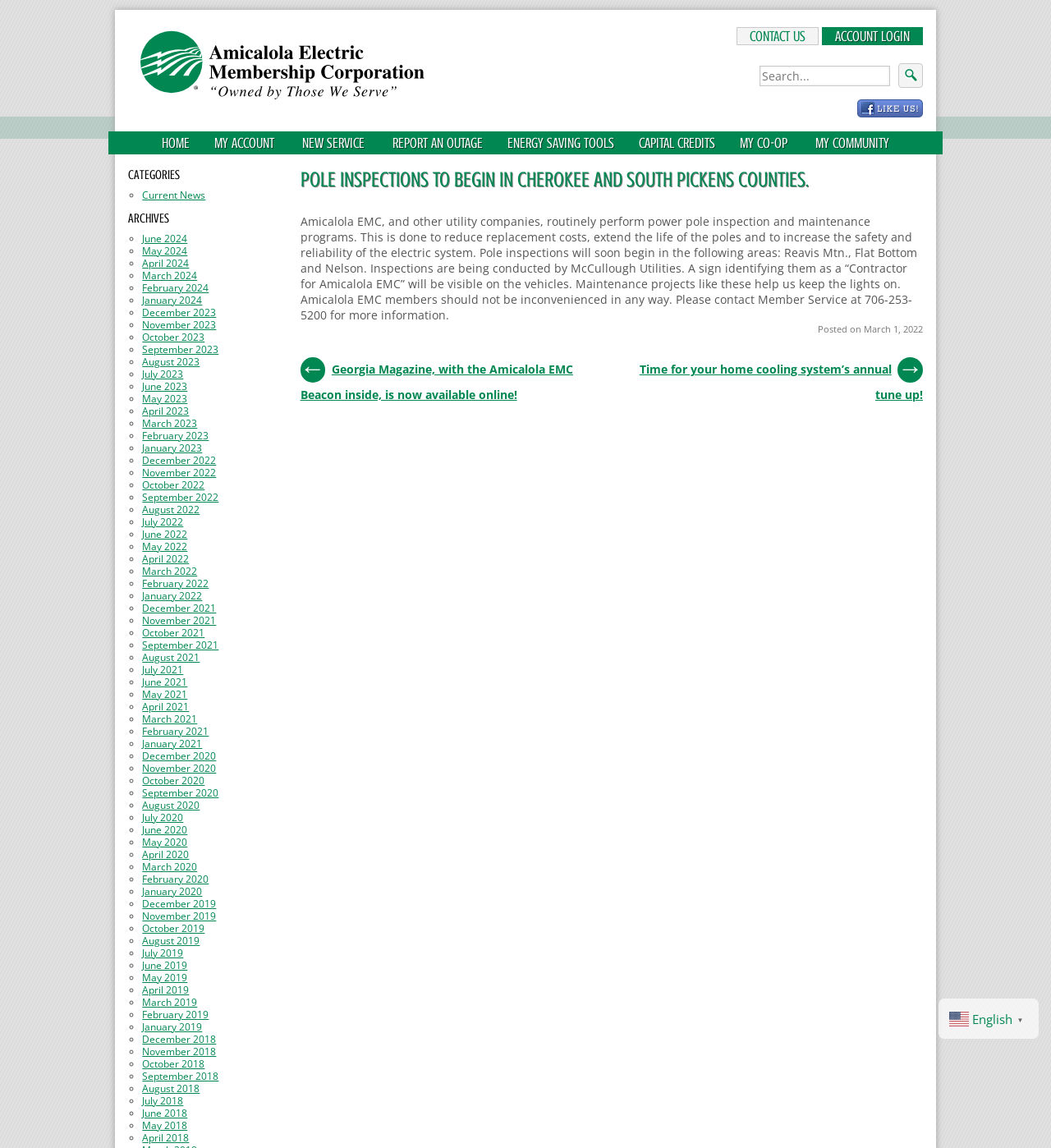Identify the bounding box coordinates for the element that needs to be clicked to fulfill this instruction: "Search the site". Provide the coordinates in the format of four float numbers between 0 and 1: [left, top, right, bottom].

[0.723, 0.057, 0.847, 0.075]